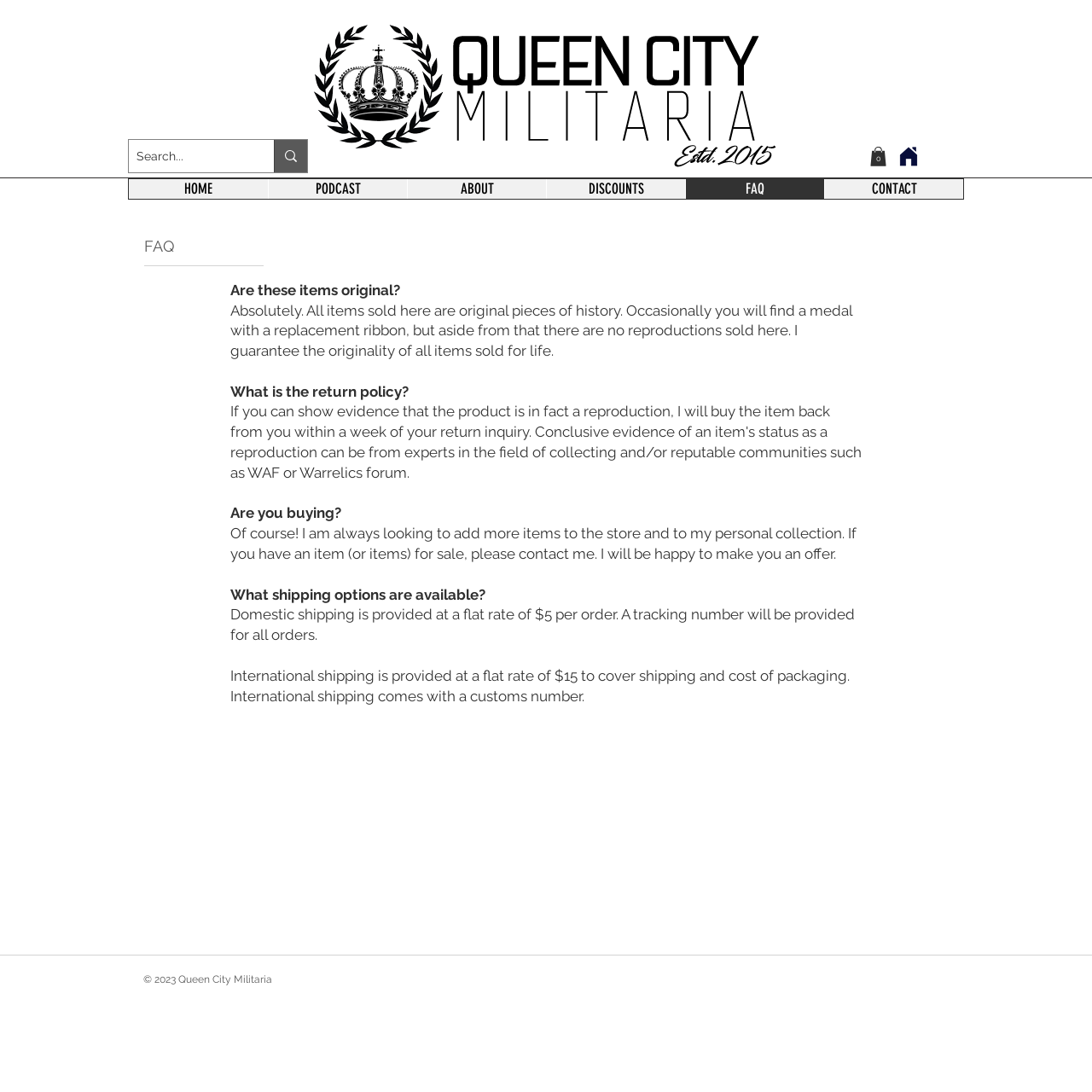Bounding box coordinates are given in the format (top-left x, top-left y, bottom-right x, bottom-right y). All values should be floating point numbers between 0 and 1. Provide the bounding box coordinate for the UI element described as: aria-label="Search..." name="q" placeholder="Search..."

[0.125, 0.128, 0.218, 0.158]